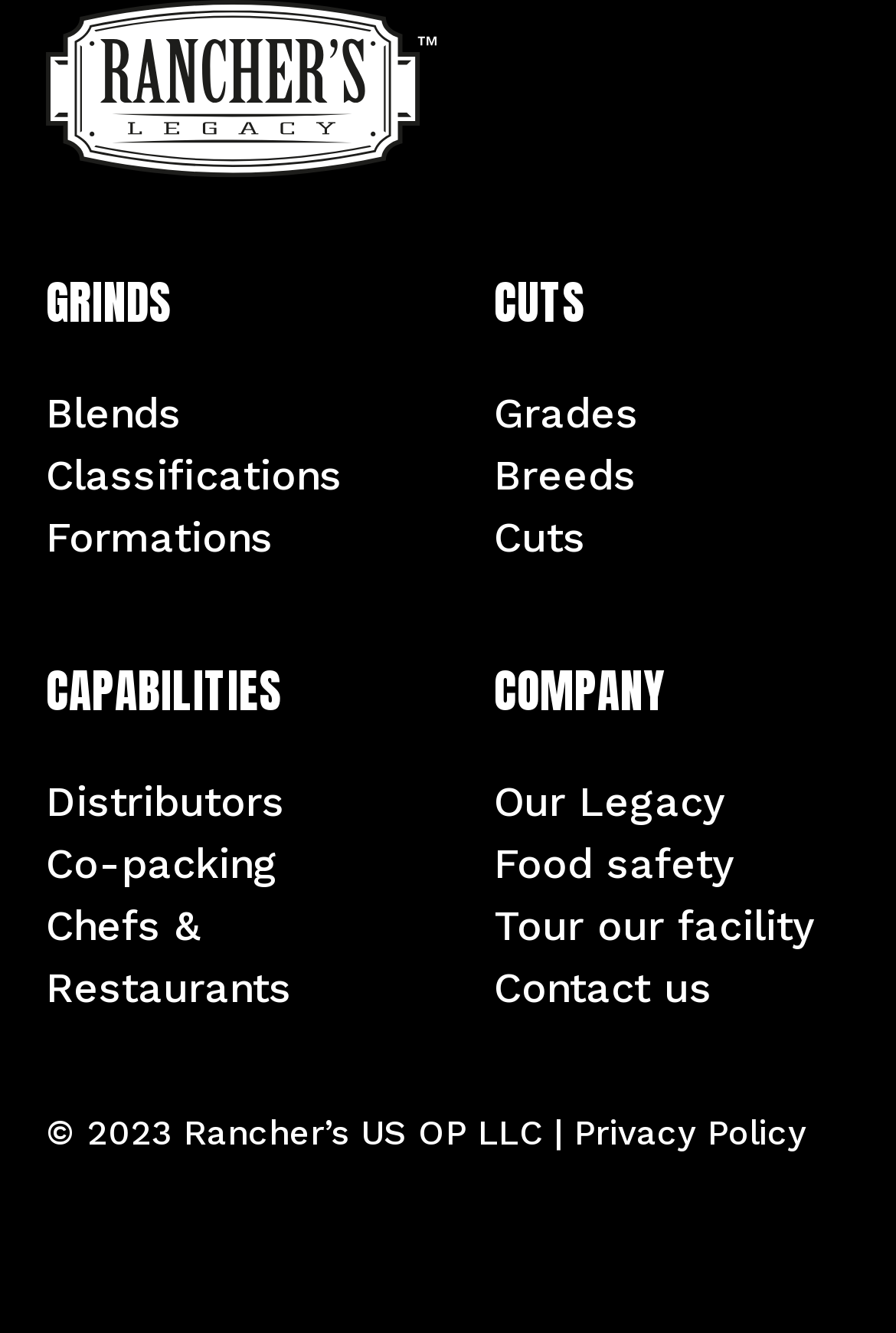Identify the bounding box of the UI component described as: "Food safety".

[0.551, 0.629, 0.821, 0.665]